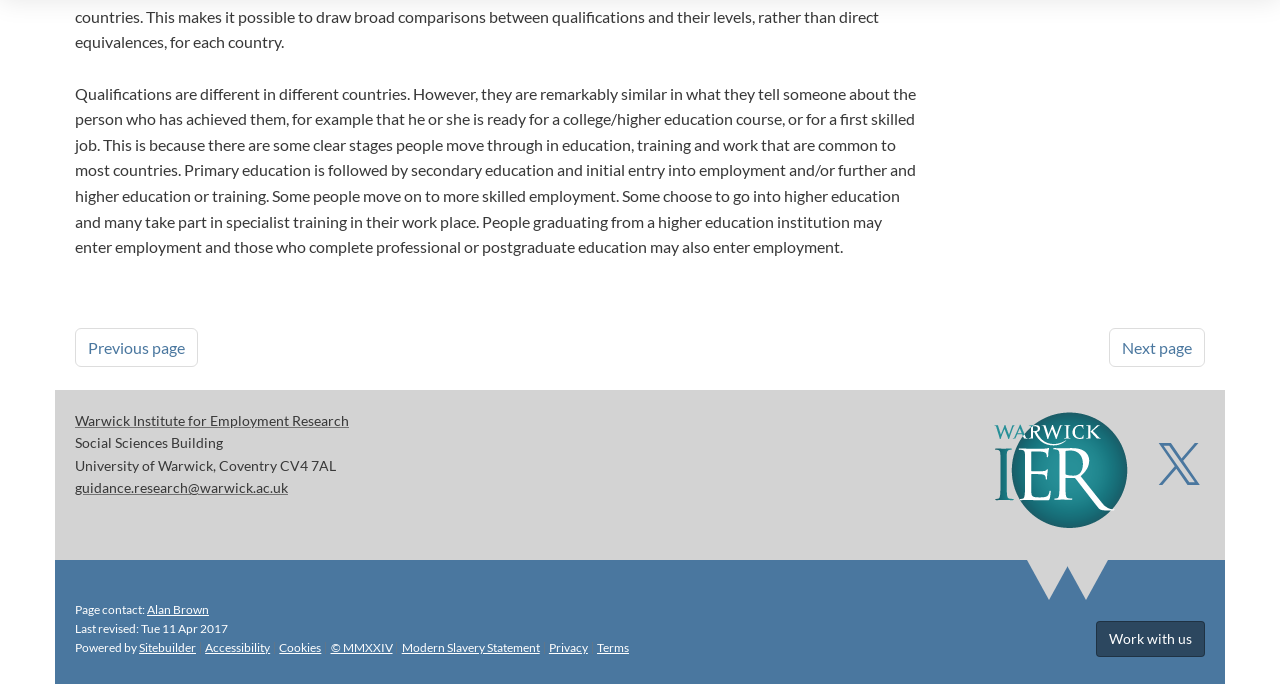Use a single word or phrase to answer the question:
What is the email address of the page owner?

guidance.research@warwick.ac.uk